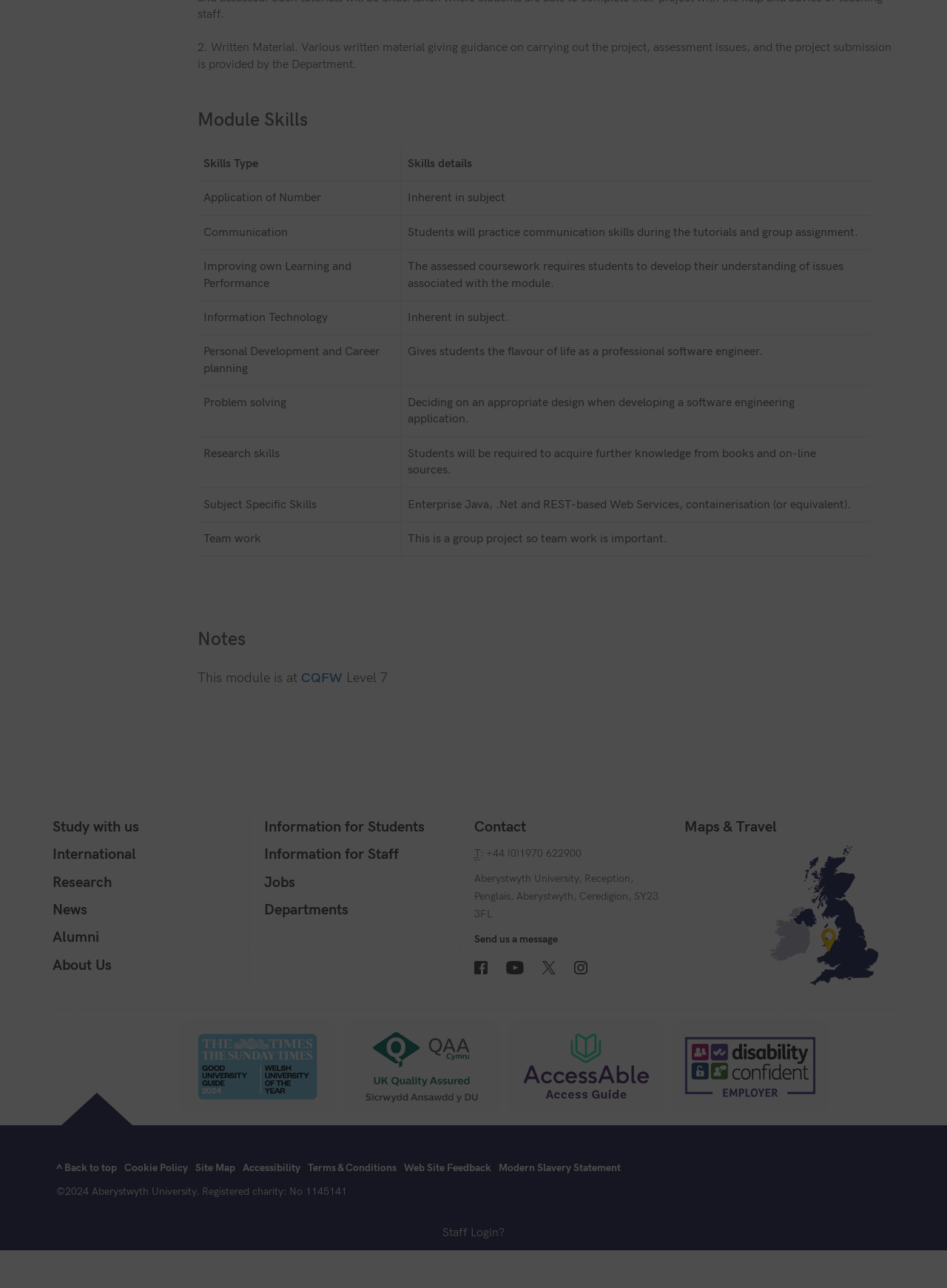Please determine the bounding box coordinates of the element to click in order to execute the following instruction: "Click on the 'Send us a message' link". The coordinates should be four float numbers between 0 and 1, specified as [left, top, right, bottom].

[0.501, 0.723, 0.589, 0.734]